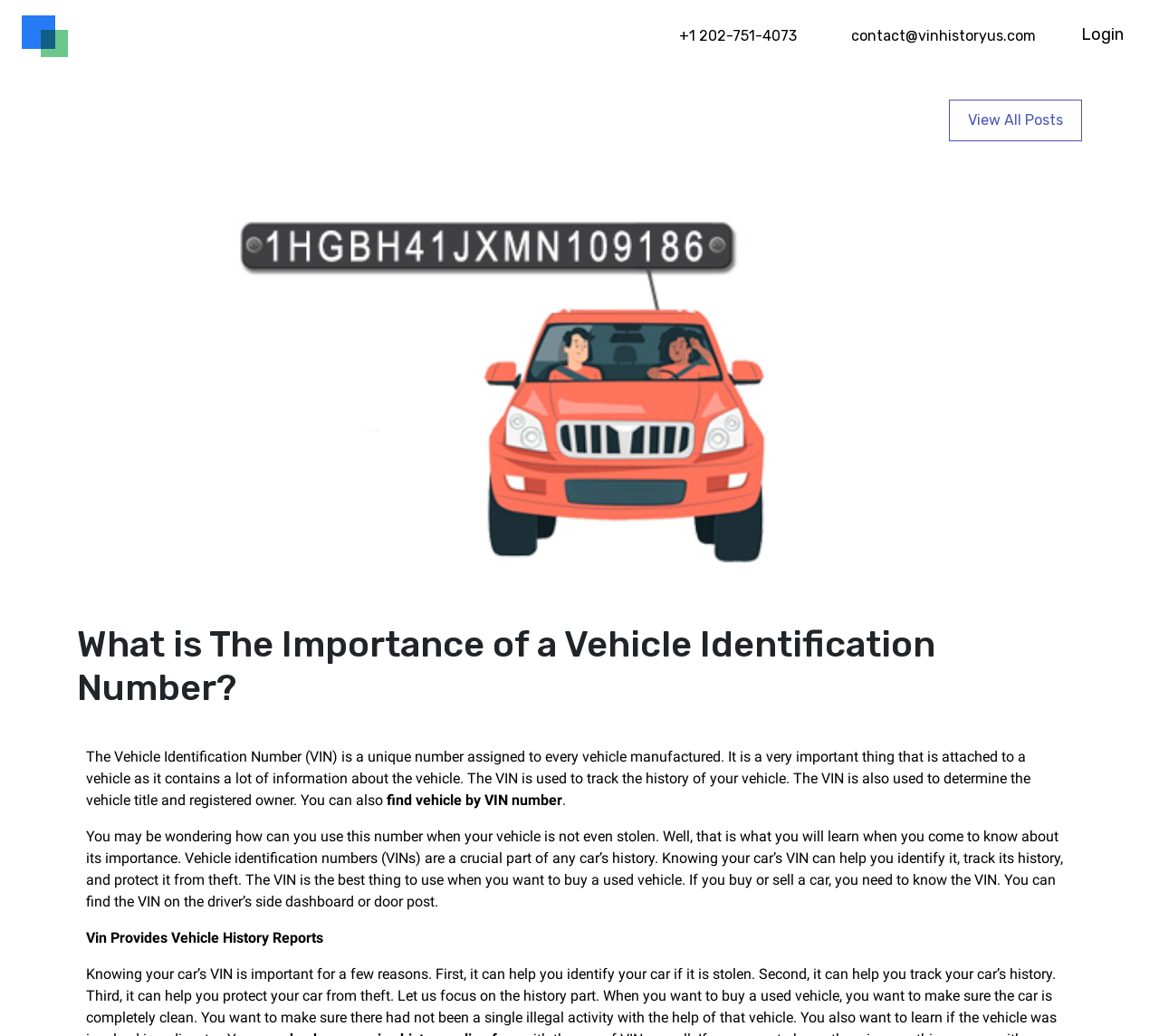Identify the bounding box for the element characterized by the following description: "contact@vinhistoryus.com".

[0.711, 0.013, 0.917, 0.056]